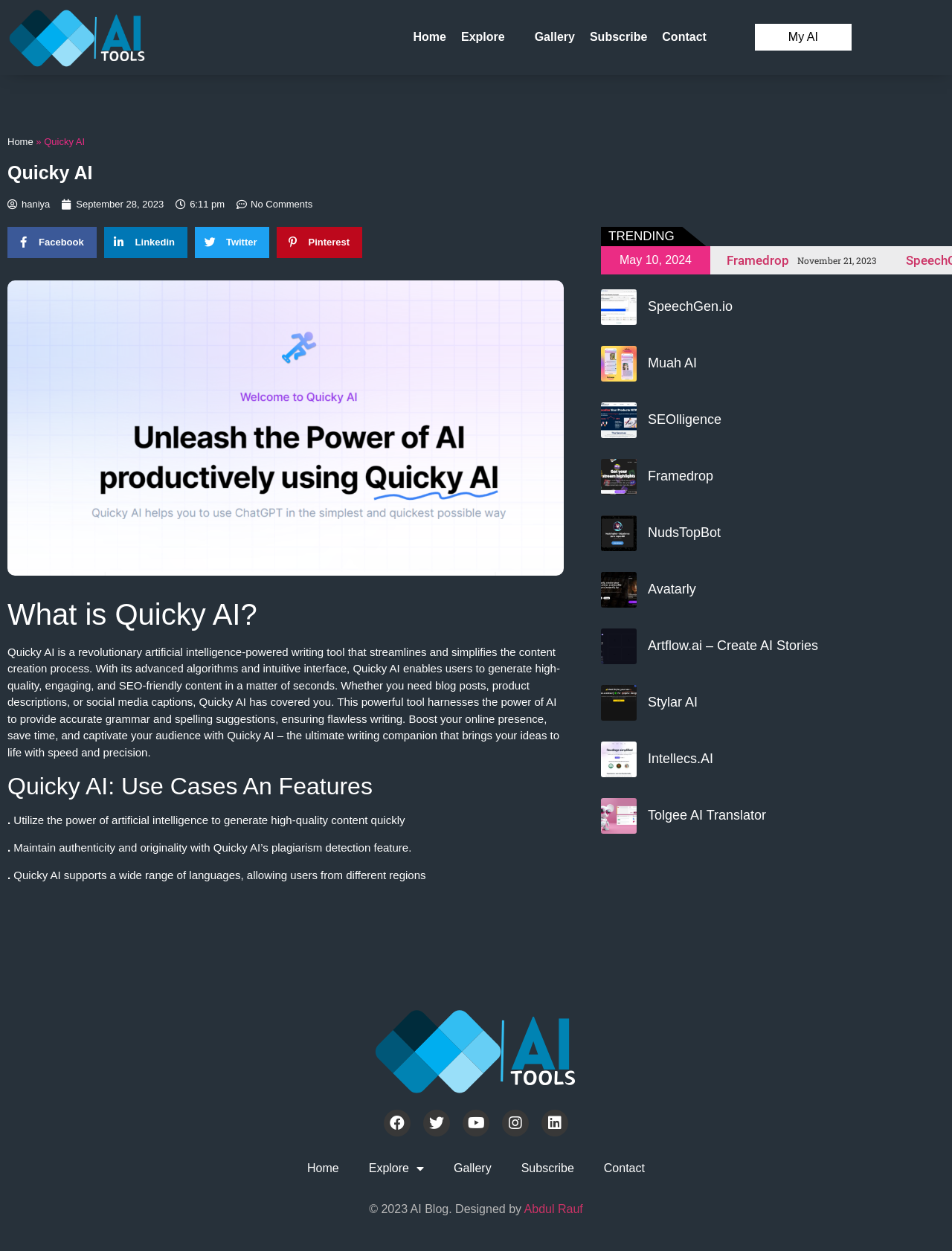Please identify the bounding box coordinates of the clickable region that I should interact with to perform the following instruction: "Explore the 'Gallery'". The coordinates should be expressed as four float numbers between 0 and 1, i.e., [left, top, right, bottom].

[0.554, 0.012, 0.612, 0.048]